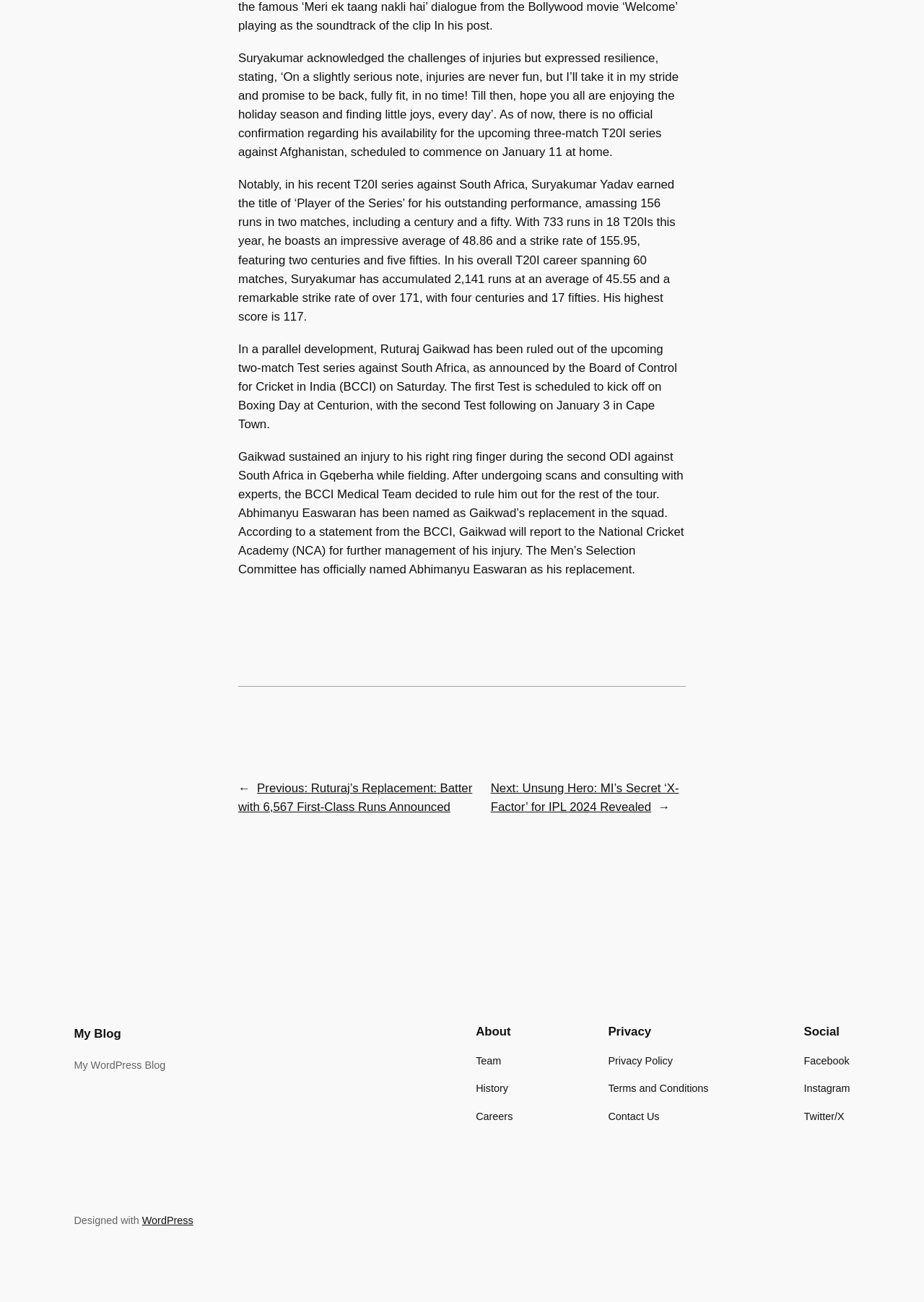Find and provide the bounding box coordinates for the UI element described here: "Alex Schultz". The coordinates should be given as four float numbers between 0 and 1: [left, top, right, bottom].

None